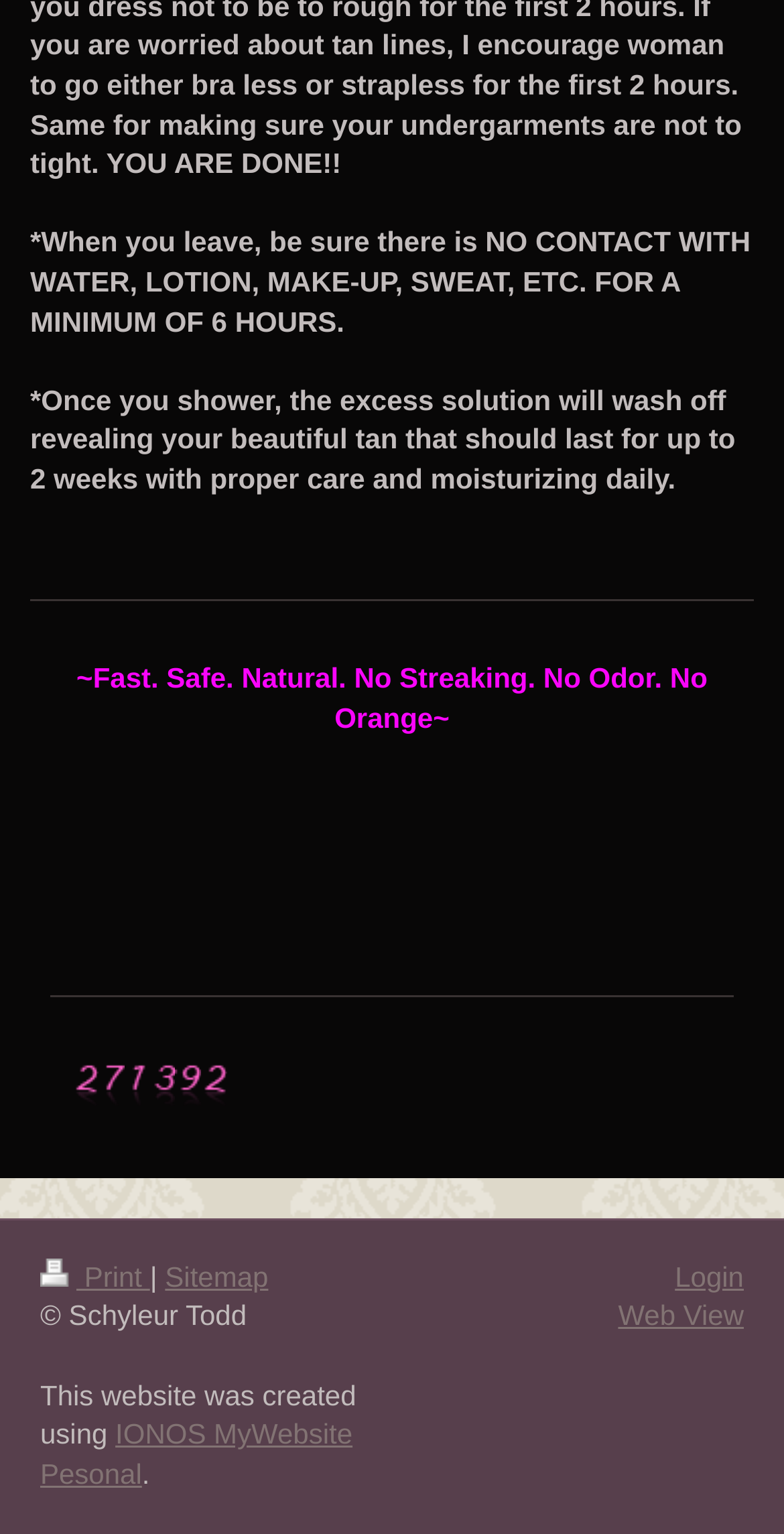Use a single word or phrase to answer the question: 
What is the recommended time to avoid water after application?

6 hours